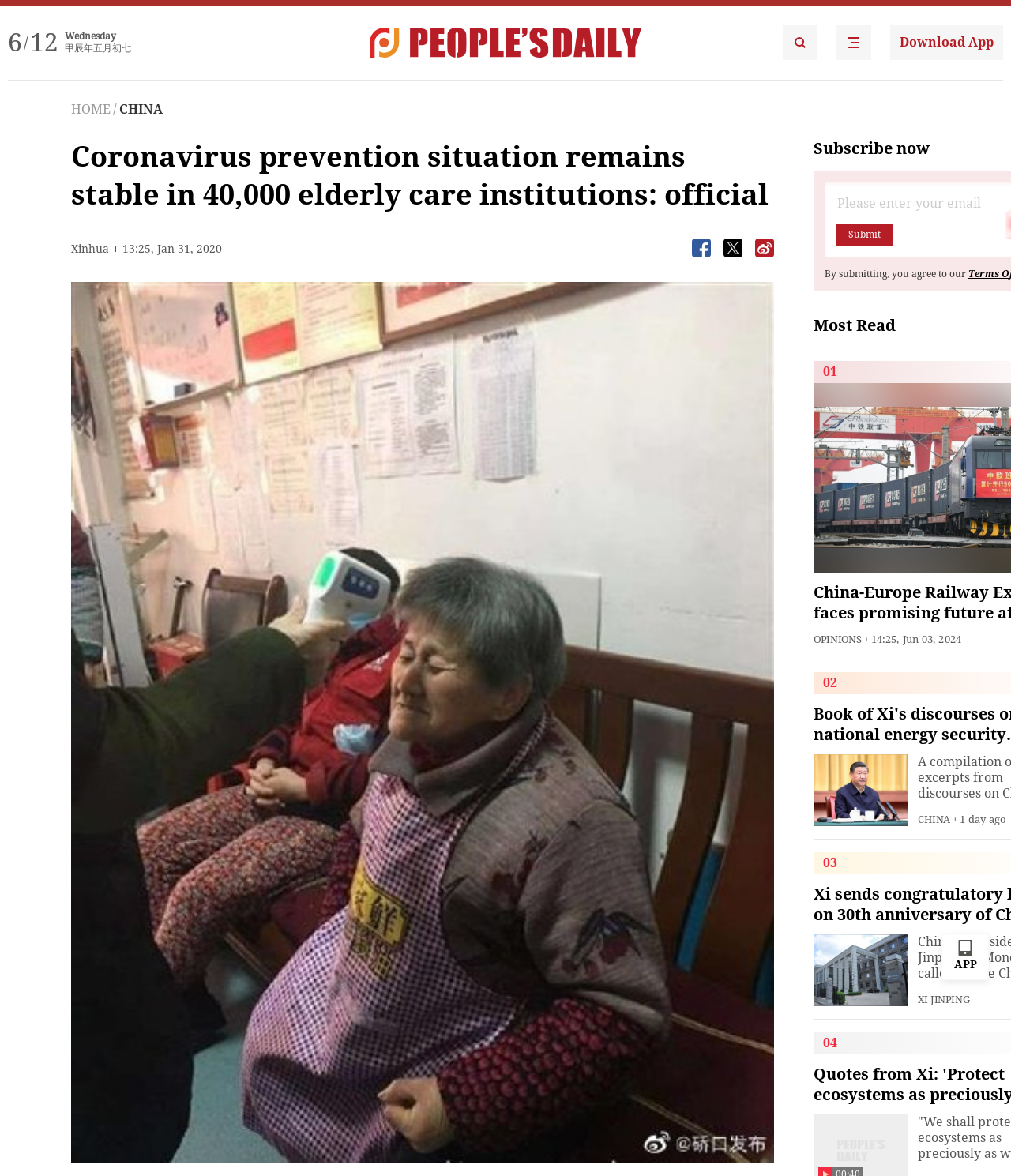How many buttons are there below the news article?
Provide an in-depth and detailed explanation in response to the question.

I found the number of buttons by looking at the buttons located below the news article, which are represented by images. There are three buttons in total.